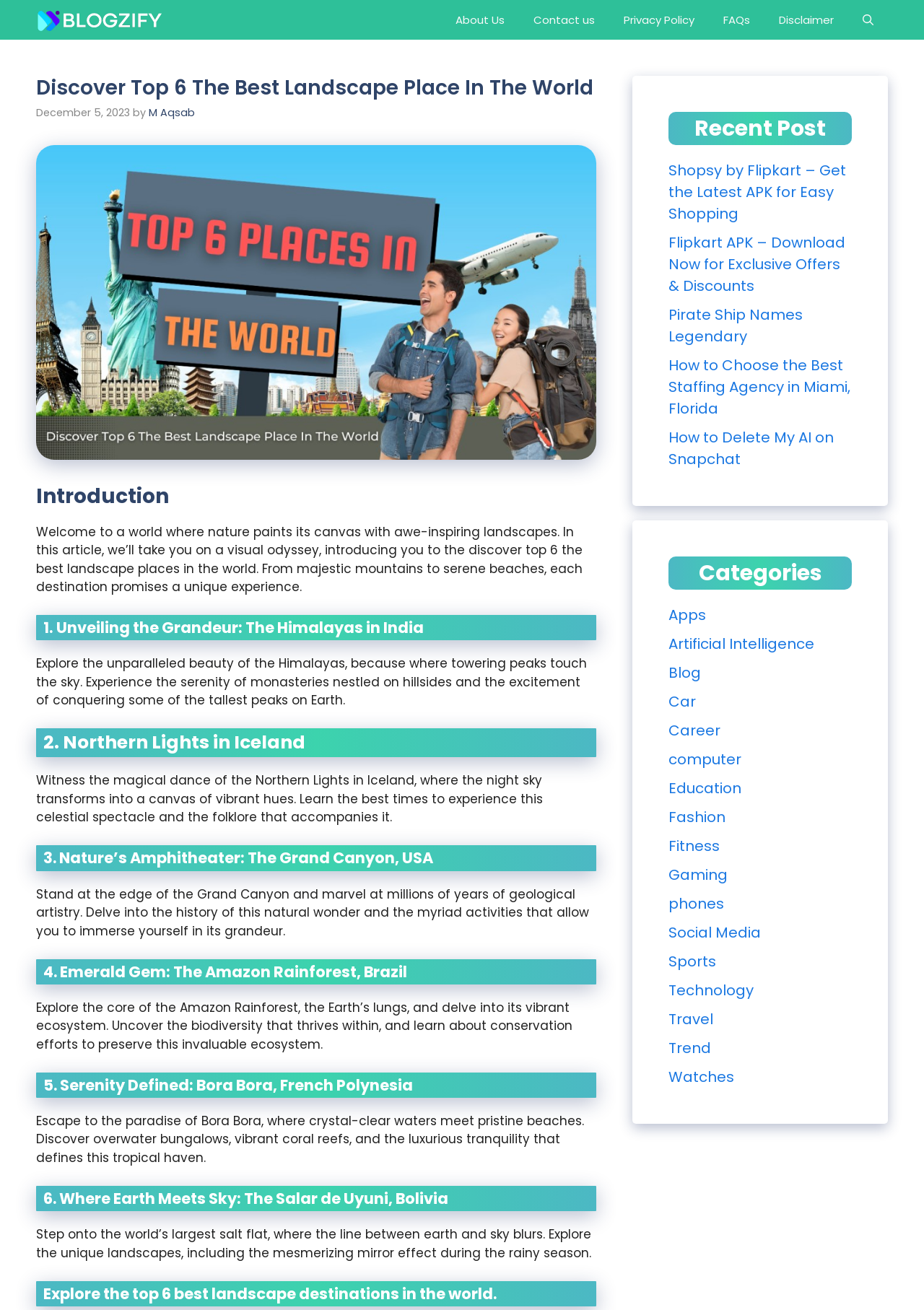Could you please study the image and provide a detailed answer to the question:
How many categories are listed on the webpage?

The categories are listed in the 'Categories' section, and there are 15 categories listed, including 'Apps', 'Artificial Intelligence', 'Blog', and so on.